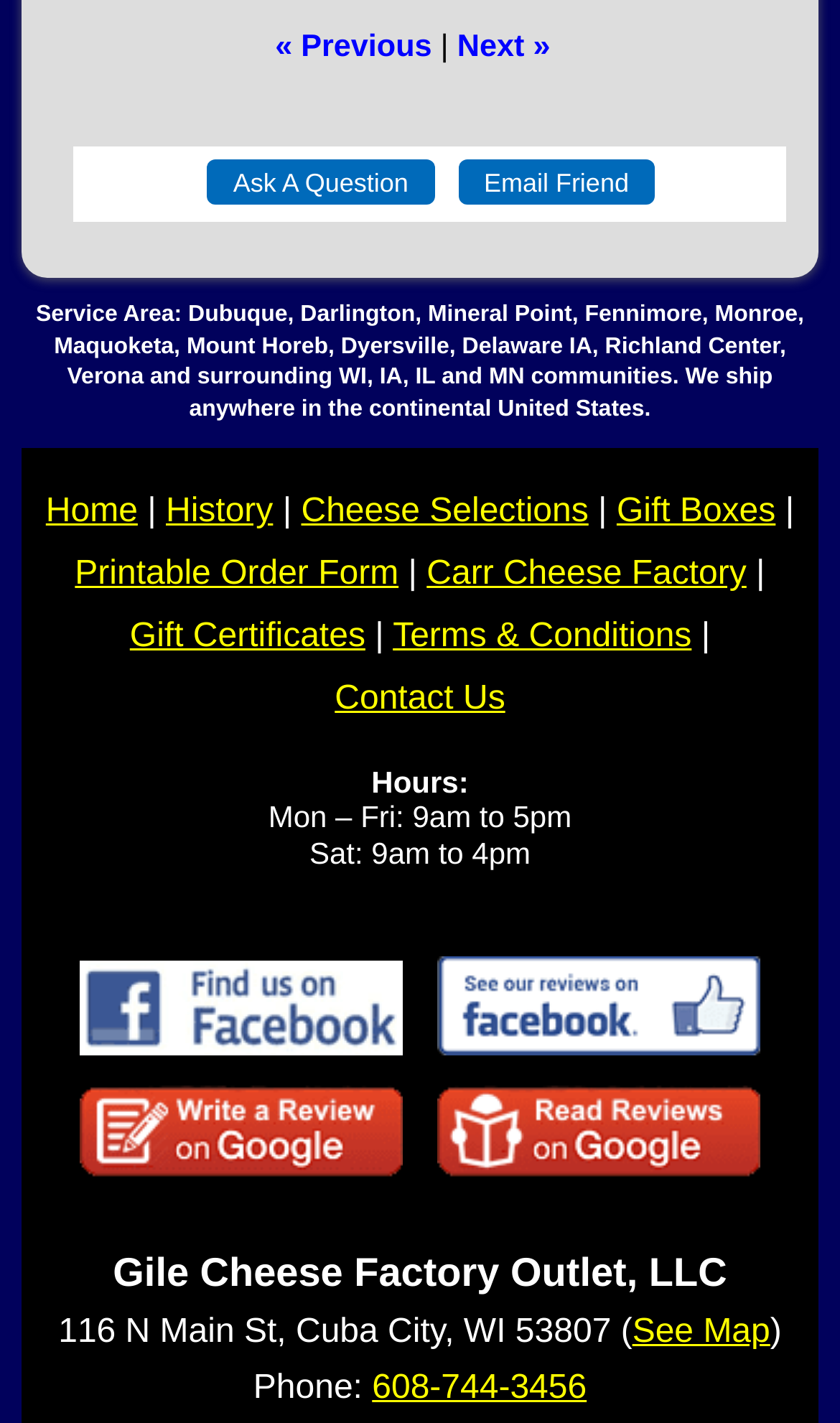Locate the bounding box coordinates of the clickable region to complete the following instruction: "Go to the 'Home' page."

[0.055, 0.347, 0.164, 0.373]